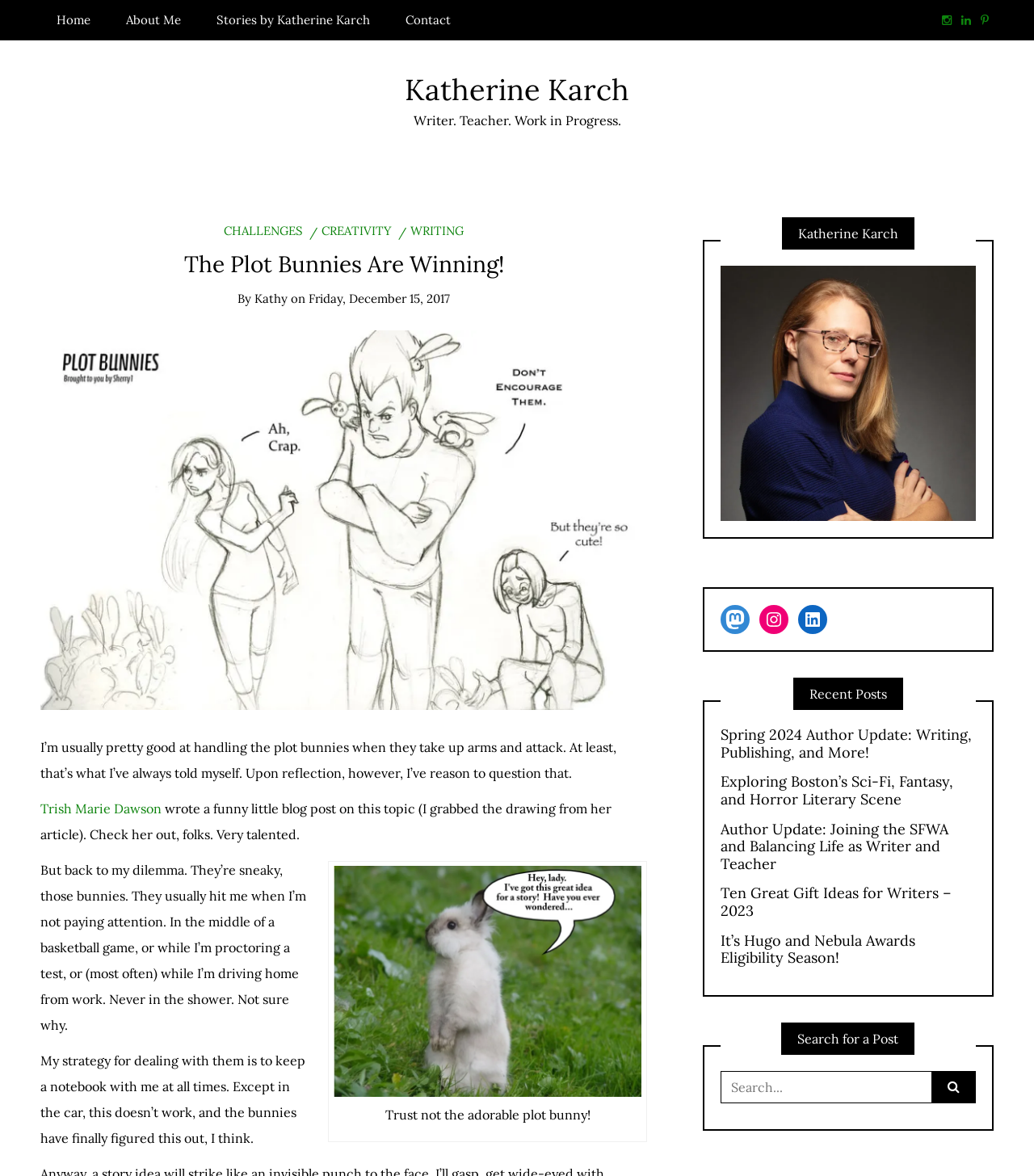Examine the image and give a thorough answer to the following question:
How many social media links are there?

I counted the number of social media links by looking at the links 'Mastodon', 'Instagram', 'LinkedIn', and the other two icons which are not explicitly labeled, but are likely social media links.